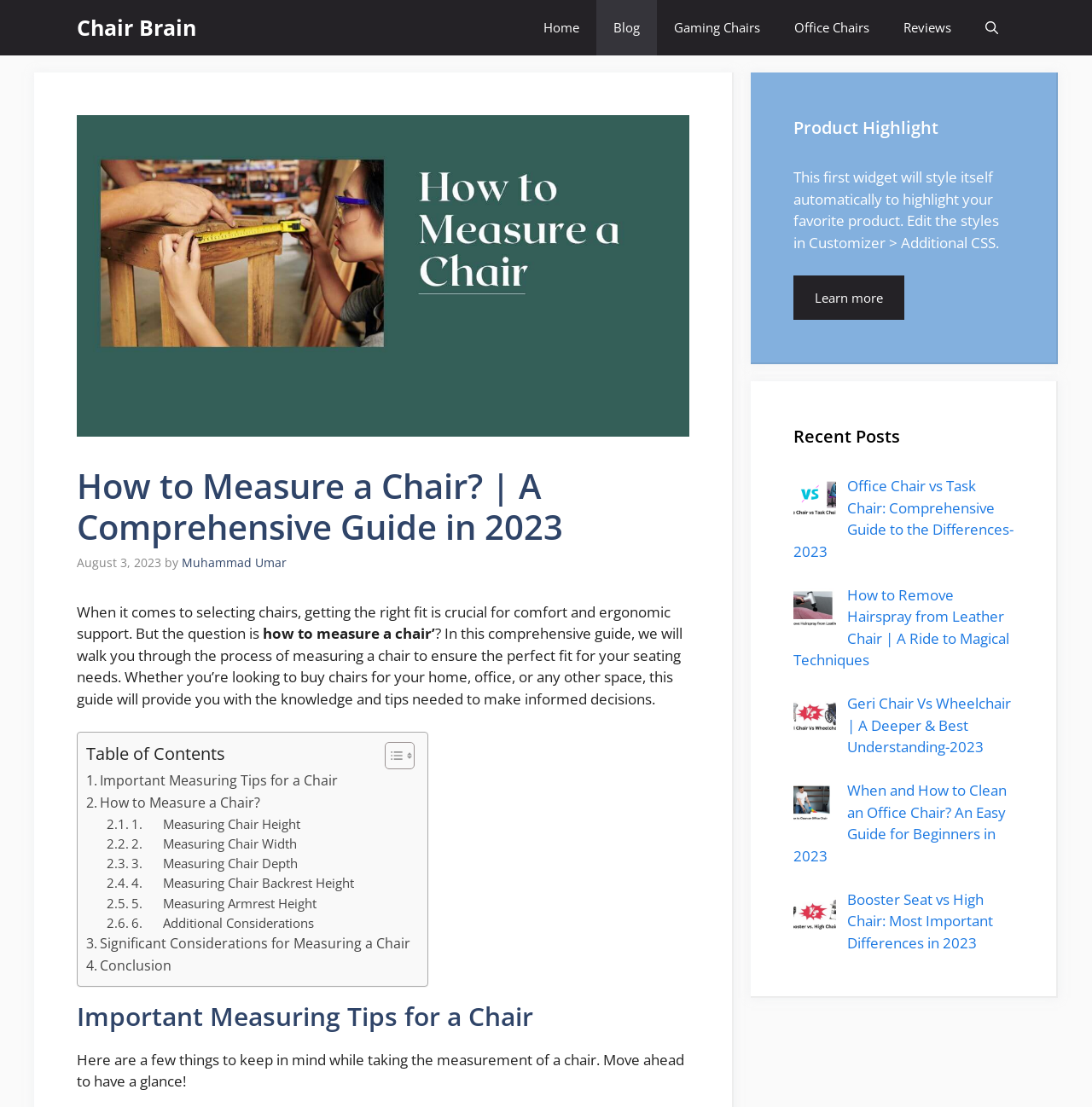Determine the bounding box coordinates of the clickable element to complete this instruction: "Open the 'Search Bar'". Provide the coordinates in the format of four float numbers between 0 and 1, [left, top, right, bottom].

[0.887, 0.0, 0.93, 0.05]